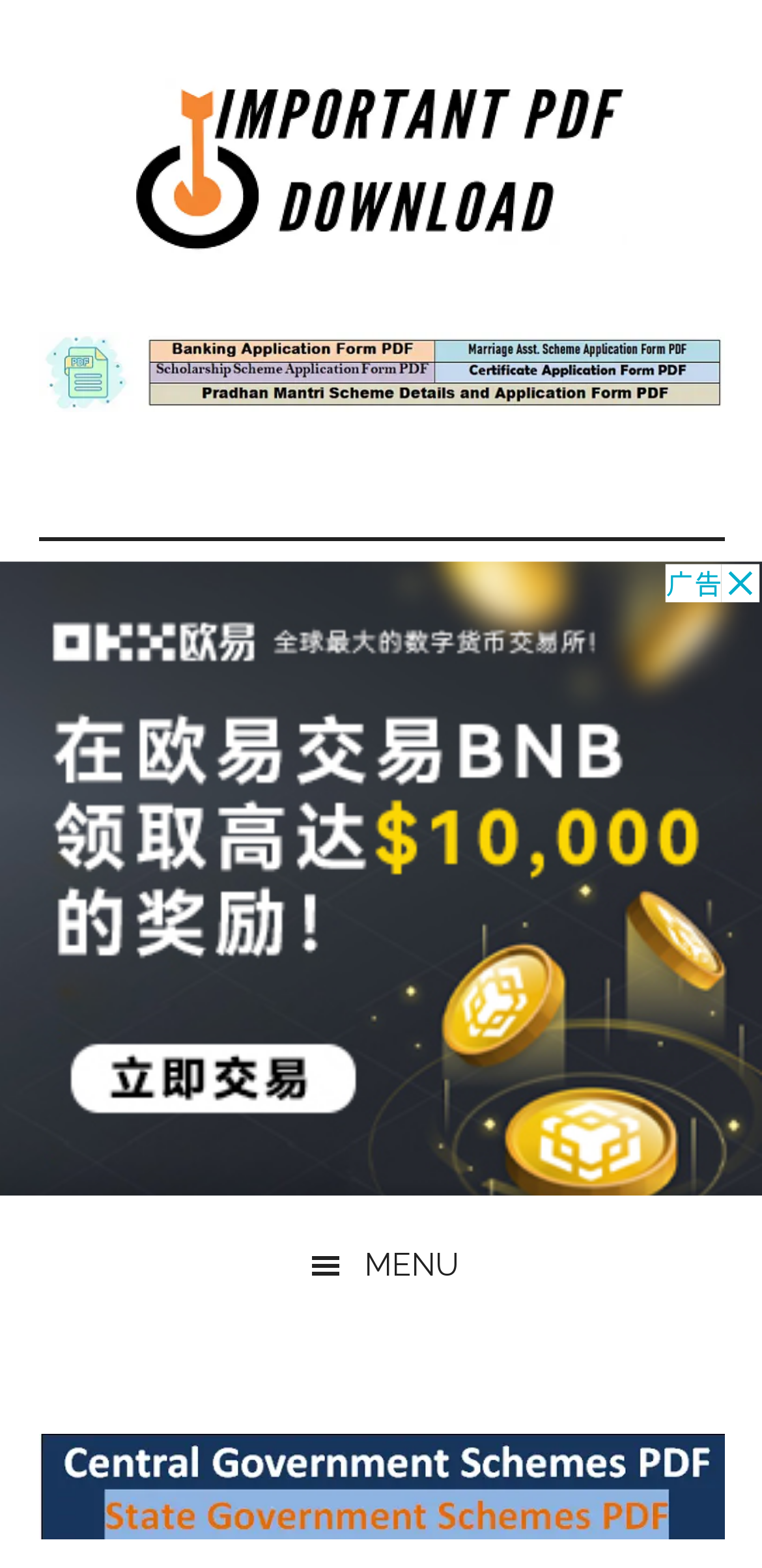Based on the element description: "Important PDF Download", identify the UI element and provide its bounding box coordinates. Use four float numbers between 0 and 1, [left, top, right, bottom].

[0.05, 0.05, 0.95, 0.162]